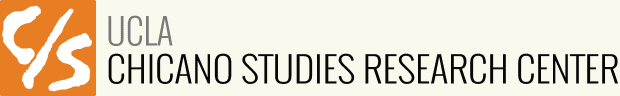Give a one-word or short-phrase answer to the following question: 
What does the stylized 'CS' represent?

Chicano Studies